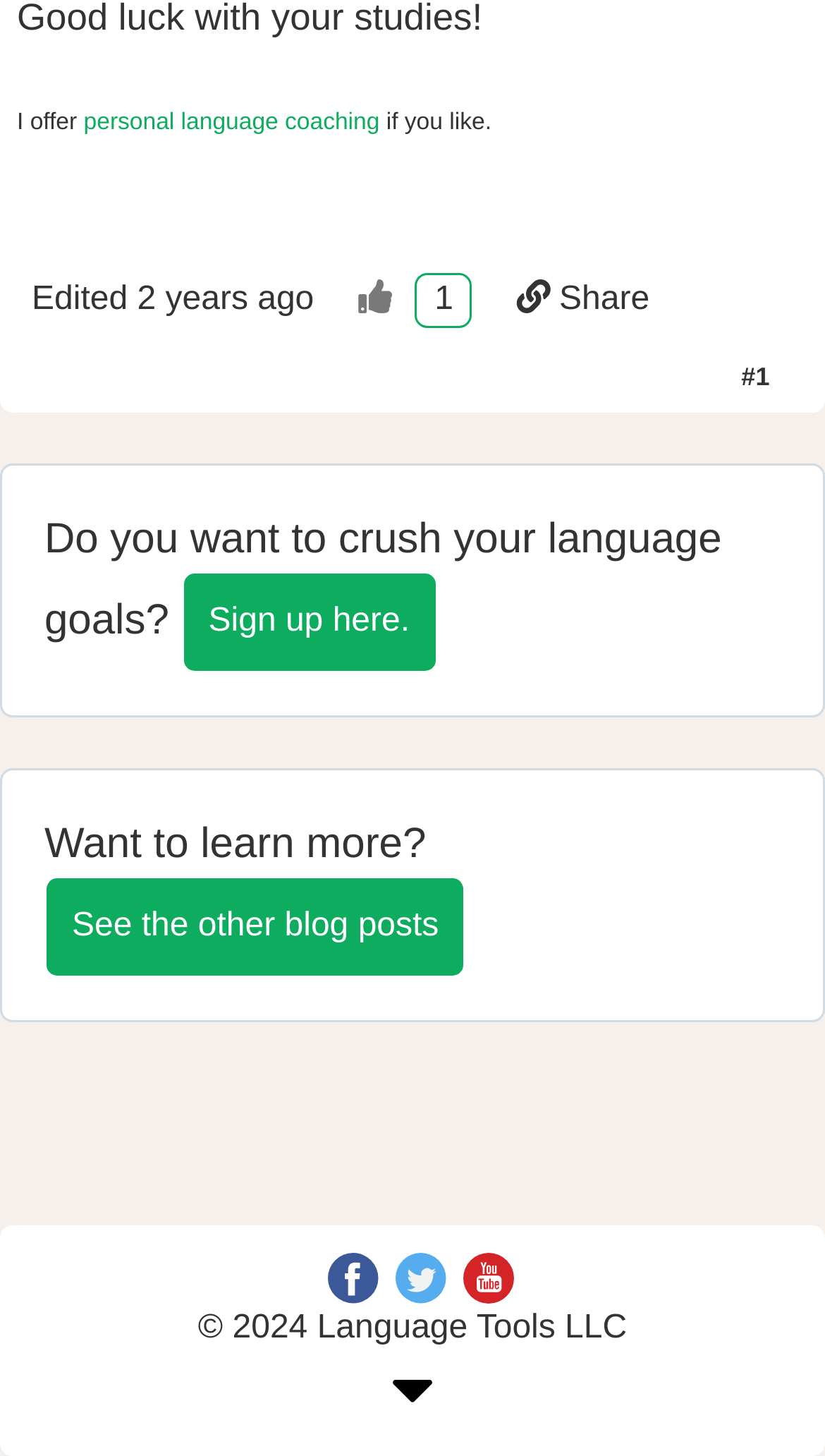Please determine the bounding box coordinates for the element that should be clicked to follow these instructions: "See other blog posts".

[0.054, 0.602, 0.565, 0.672]